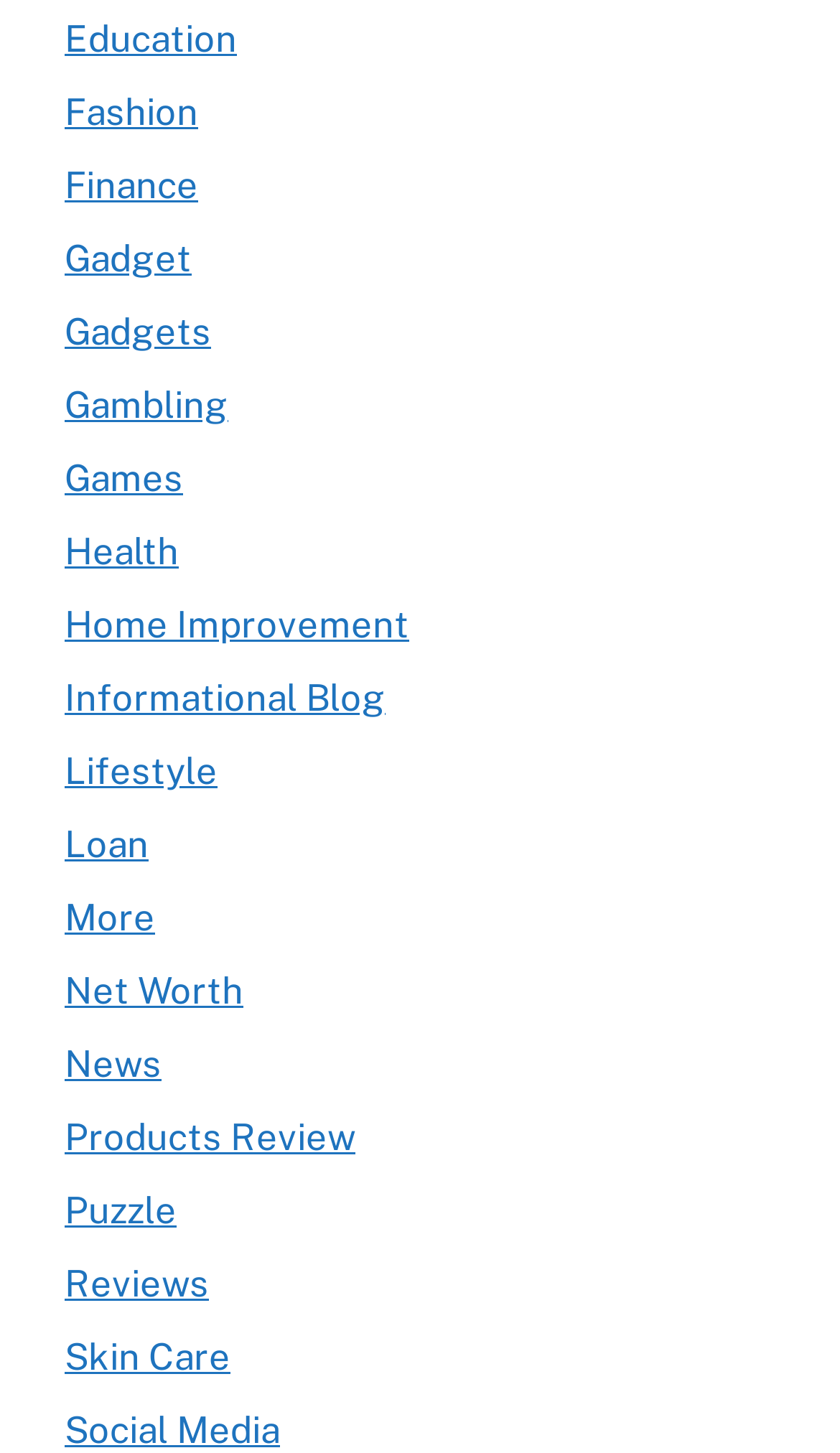Find the bounding box coordinates of the element to click in order to complete this instruction: "Browse Fashion". The bounding box coordinates must be four float numbers between 0 and 1, denoted as [left, top, right, bottom].

[0.077, 0.062, 0.236, 0.092]